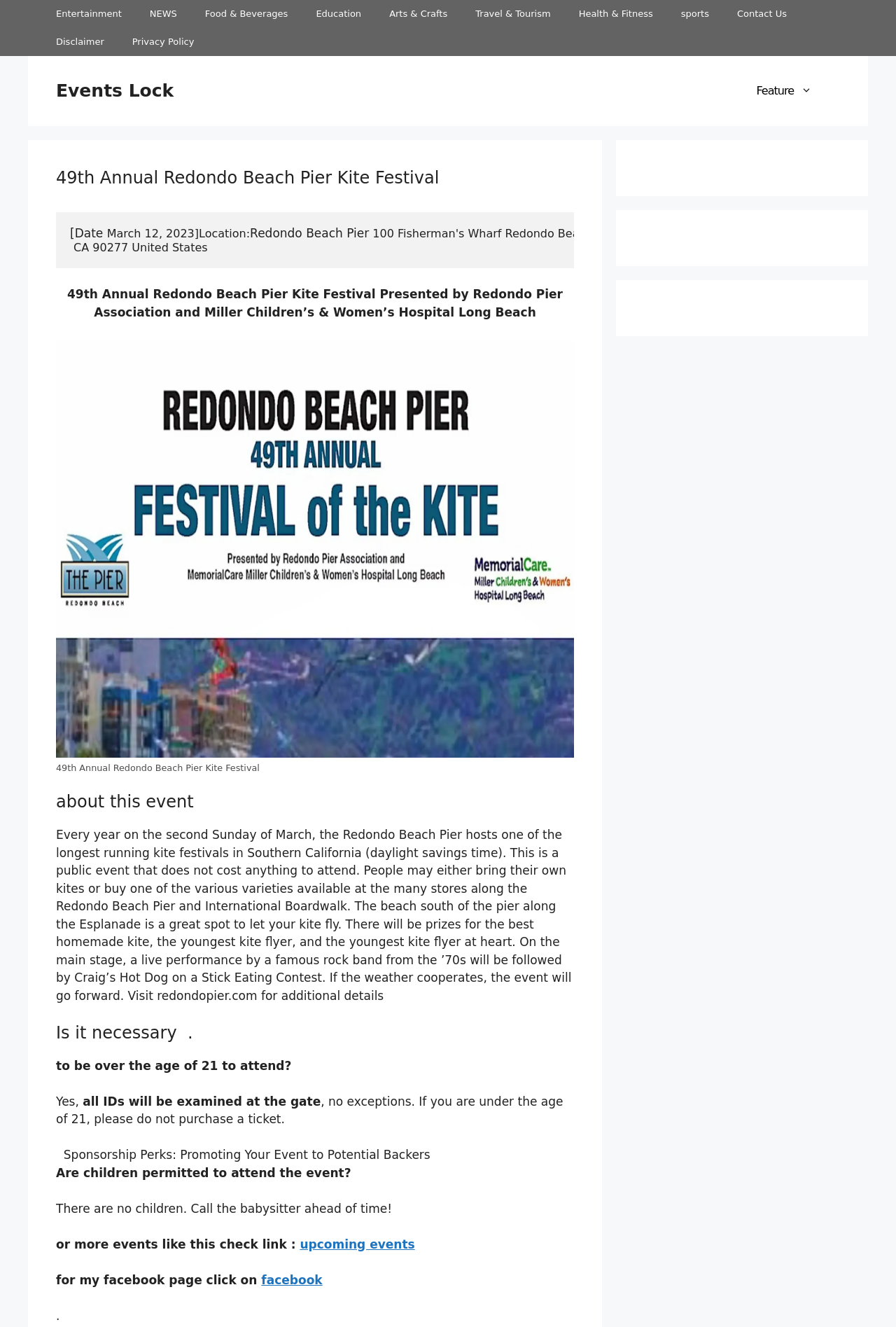Please provide a detailed answer to the question below by examining the image:
What is the location of the 49th Annual Redondo Beach Pier Kite Festival?

The location of the 49th Annual Redondo Beach Pier Kite Festival can be found in the region element, which states 'Location: Redondo Beach Pier, 100 Fisherman's Wharf Redondo Beach, CA 90277 United States'.